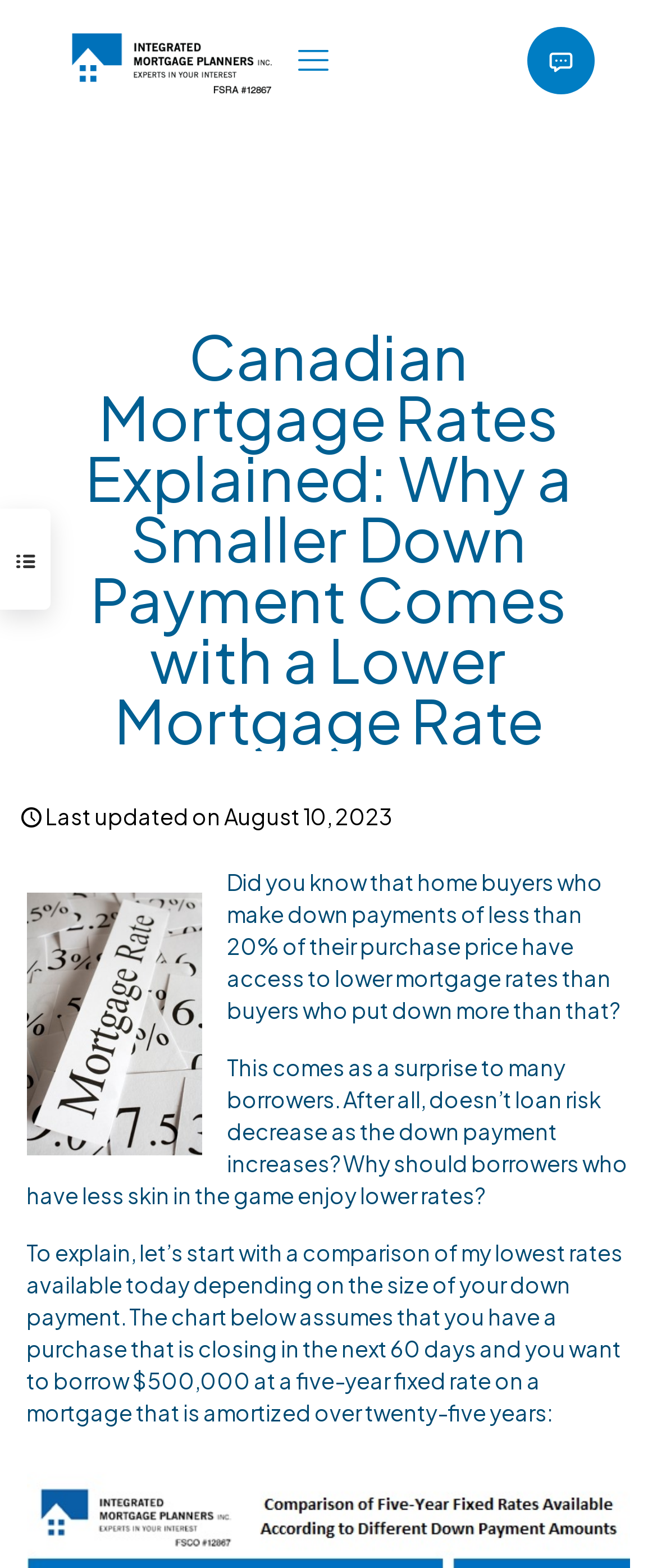What is the surprise mentioned in the text?
Please craft a detailed and exhaustive response to the question.

The text mentions that it comes as a surprise to many borrowers that home buyers who make down payments of less than 20% of their purchase price have access to lower mortgage rates than buyers who put down more, despite the expectation that loan risk decreases as the down payment increases.